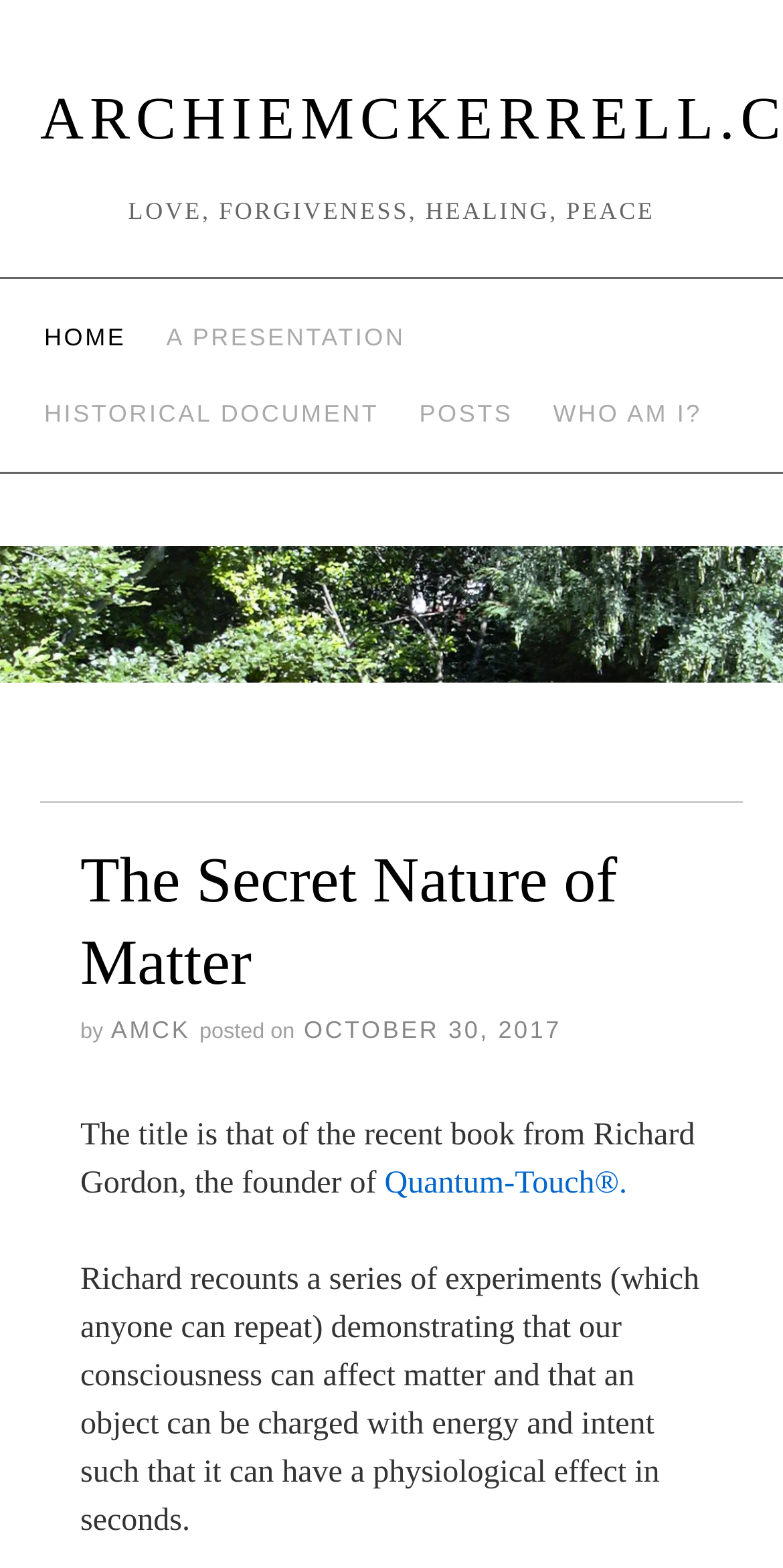Please find and report the bounding box coordinates of the element to click in order to perform the following action: "check posts". The coordinates should be expressed as four float numbers between 0 and 1, in the format [left, top, right, bottom].

[0.51, 0.239, 0.681, 0.288]